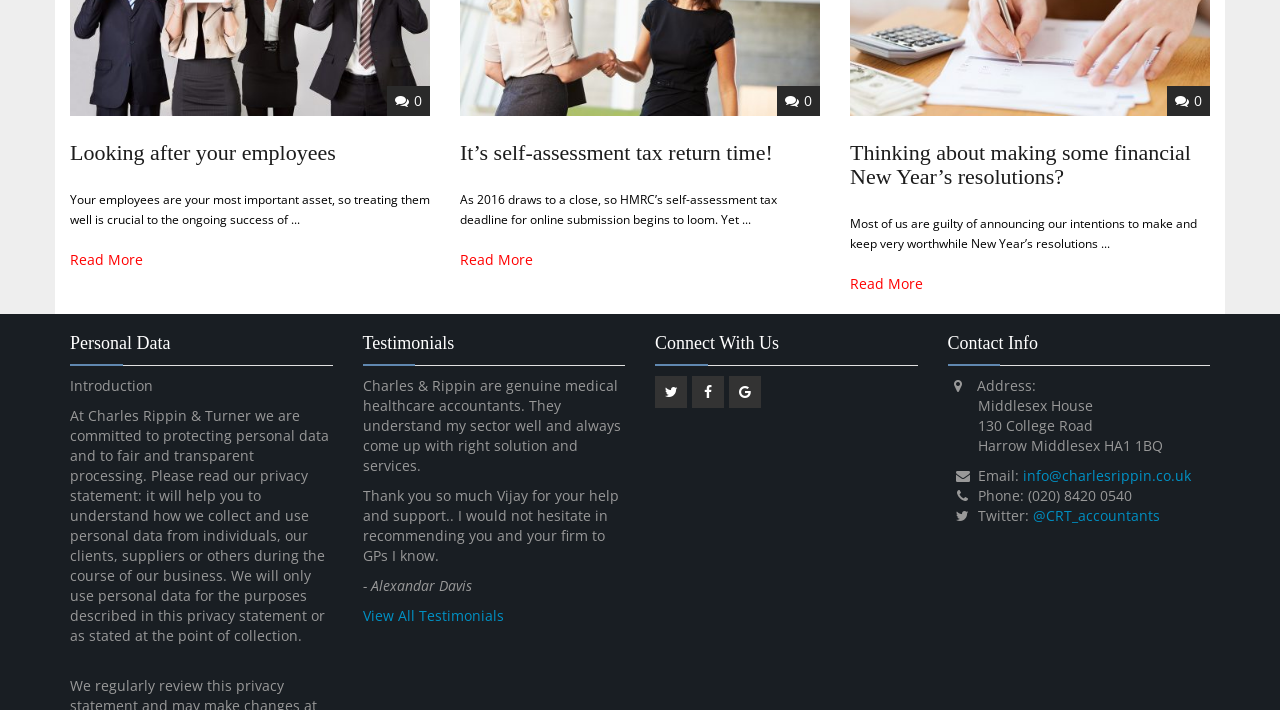Provide the bounding box coordinates of the HTML element this sentence describes: "exams". The bounding box coordinates consist of four float numbers between 0 and 1, i.e., [left, top, right, bottom].

None